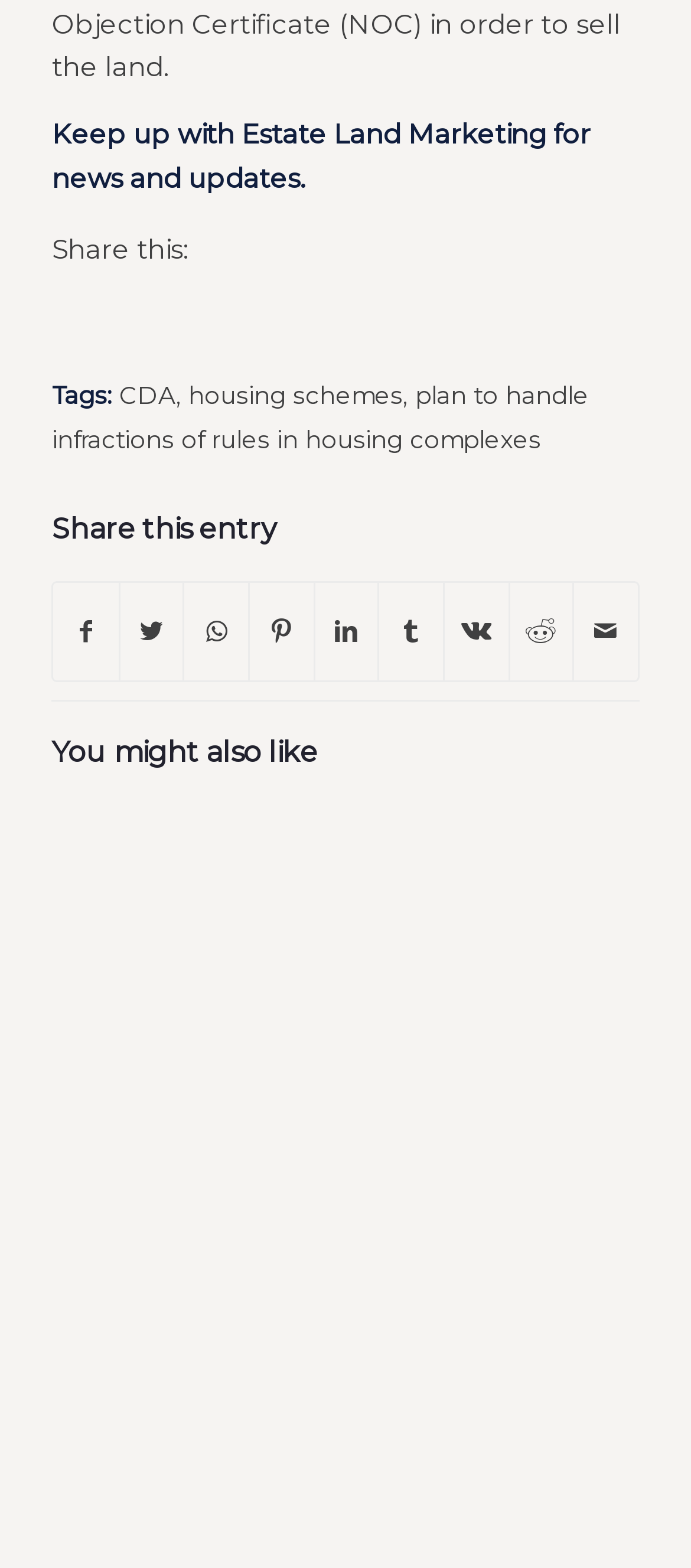Give a one-word or short phrase answer to the question: 
What is the website about?

Estate Land Marketing